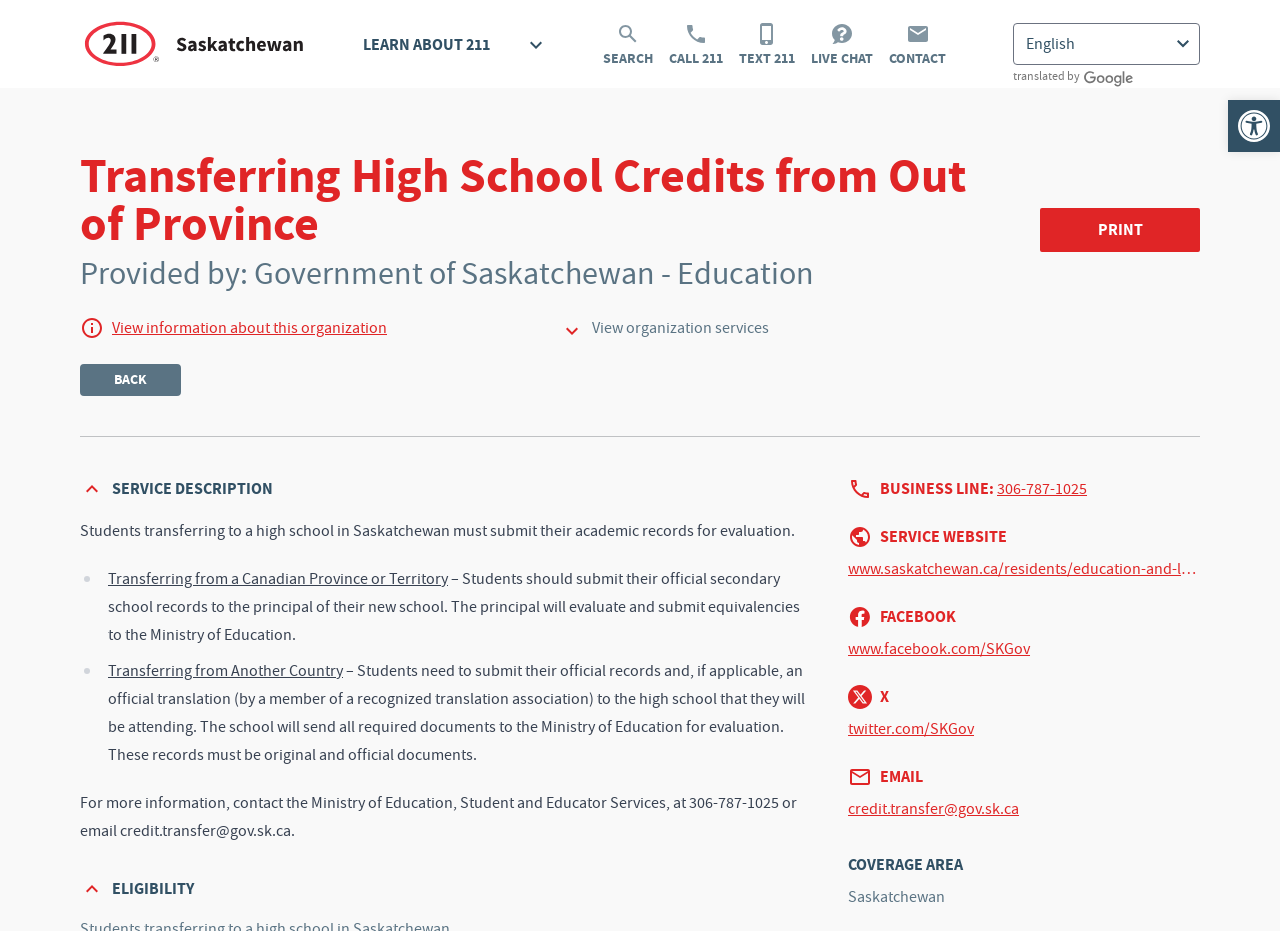Identify the first-level heading on the webpage and generate its text content.

Transferring High School Credits from Out of Province